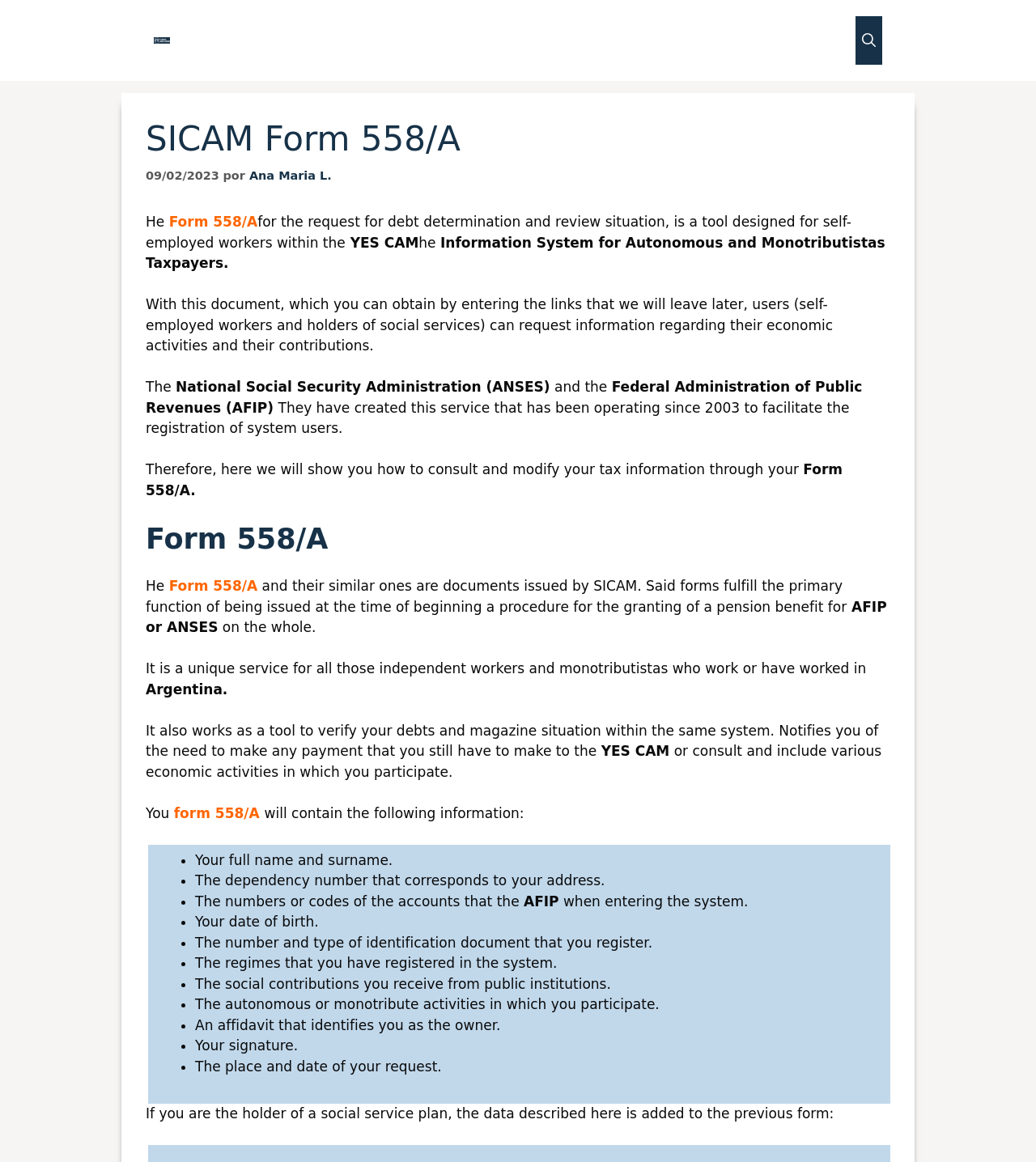What is the purpose of Form 558/A?
From the details in the image, provide a complete and detailed answer to the question.

According to the webpage, Form 558/A is a tool designed for self-employed workers within the SICAM system to request information regarding their economic activities and their contributions. It is used for debt determination and review situation.